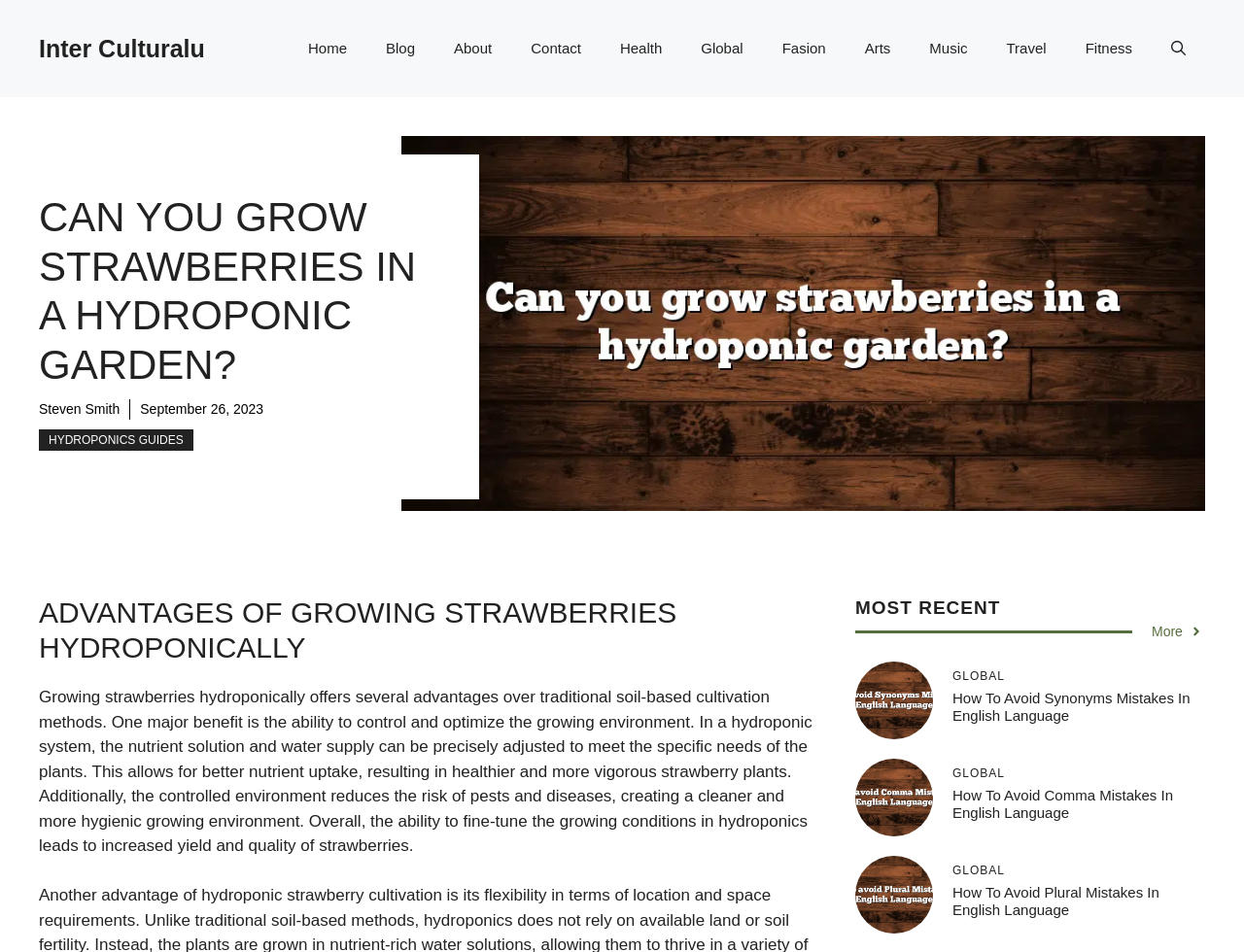Identify the bounding box of the UI element that matches this description: "Arts".

[0.679, 0.02, 0.732, 0.082]